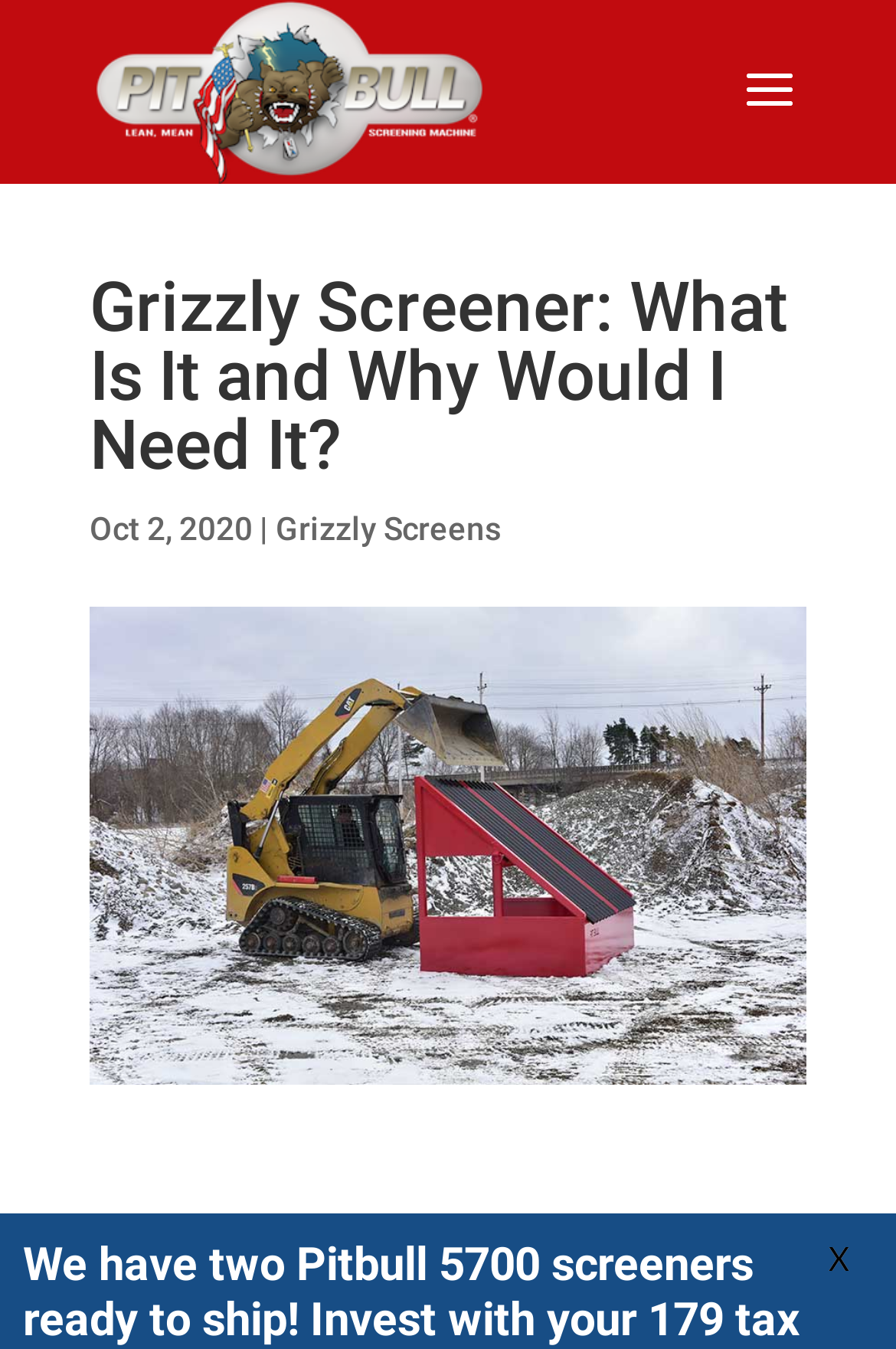Provide a brief response to the question using a single word or phrase: 
What is the button in the top-right corner for?

closing